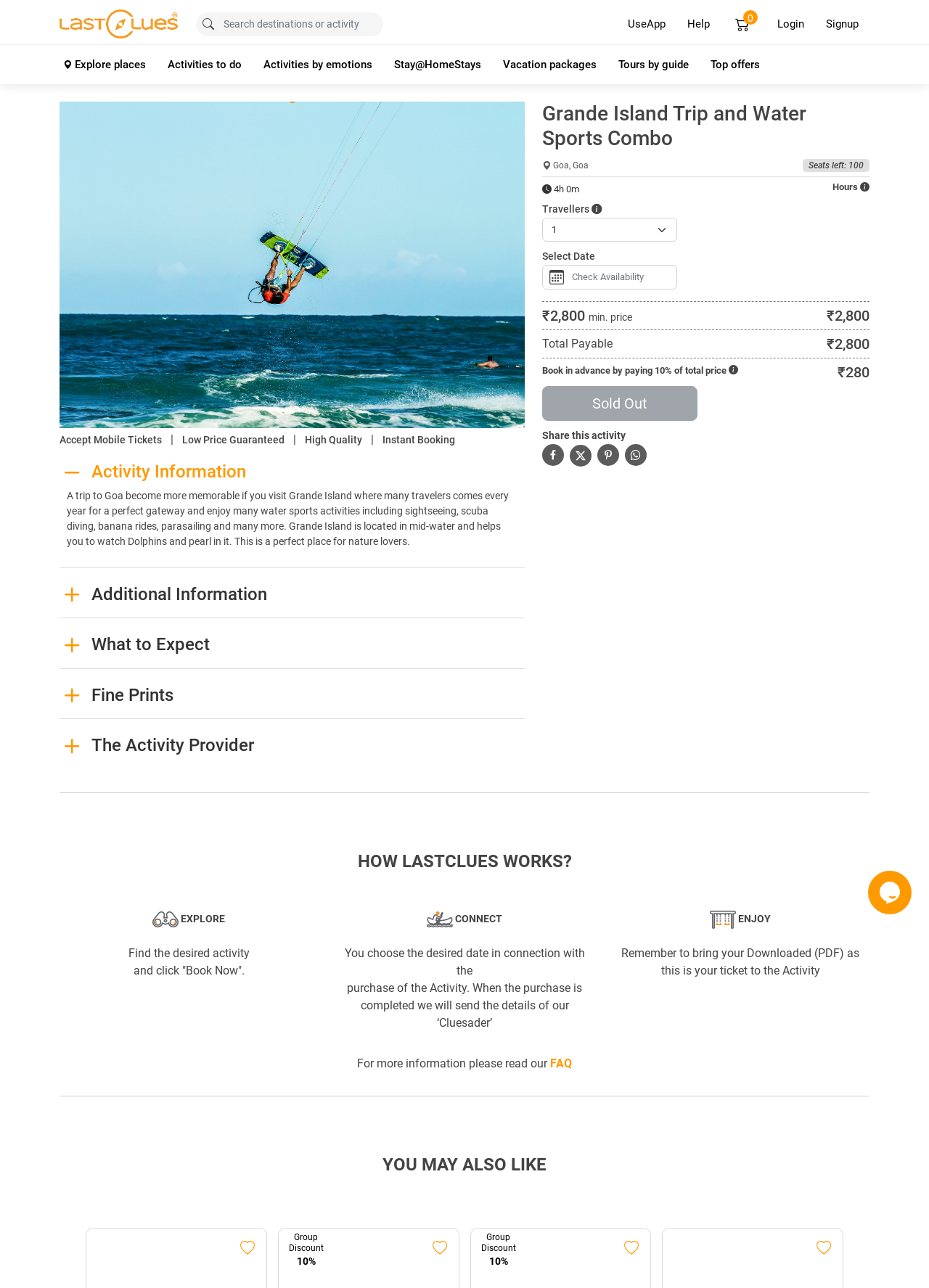Indicate the bounding box coordinates of the element that must be clicked to execute the instruction: "Book the Grande Island Trip and Water Sports Combo". The coordinates should be given as four float numbers between 0 and 1, i.e., [left, top, right, bottom].

[0.584, 0.206, 0.729, 0.225]